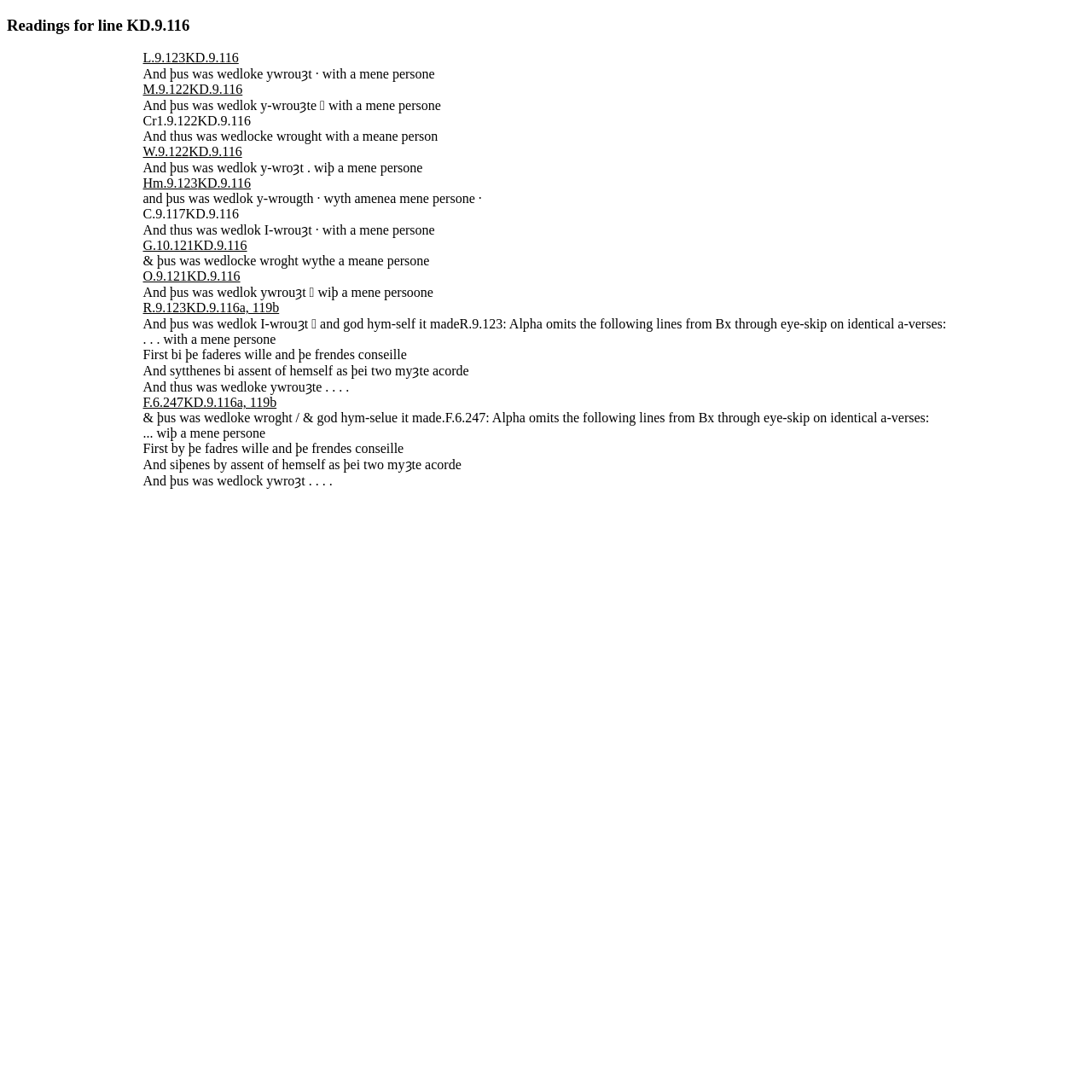Answer the question with a brief word or phrase:
What is the purpose of the webpage?

Manuscript readings